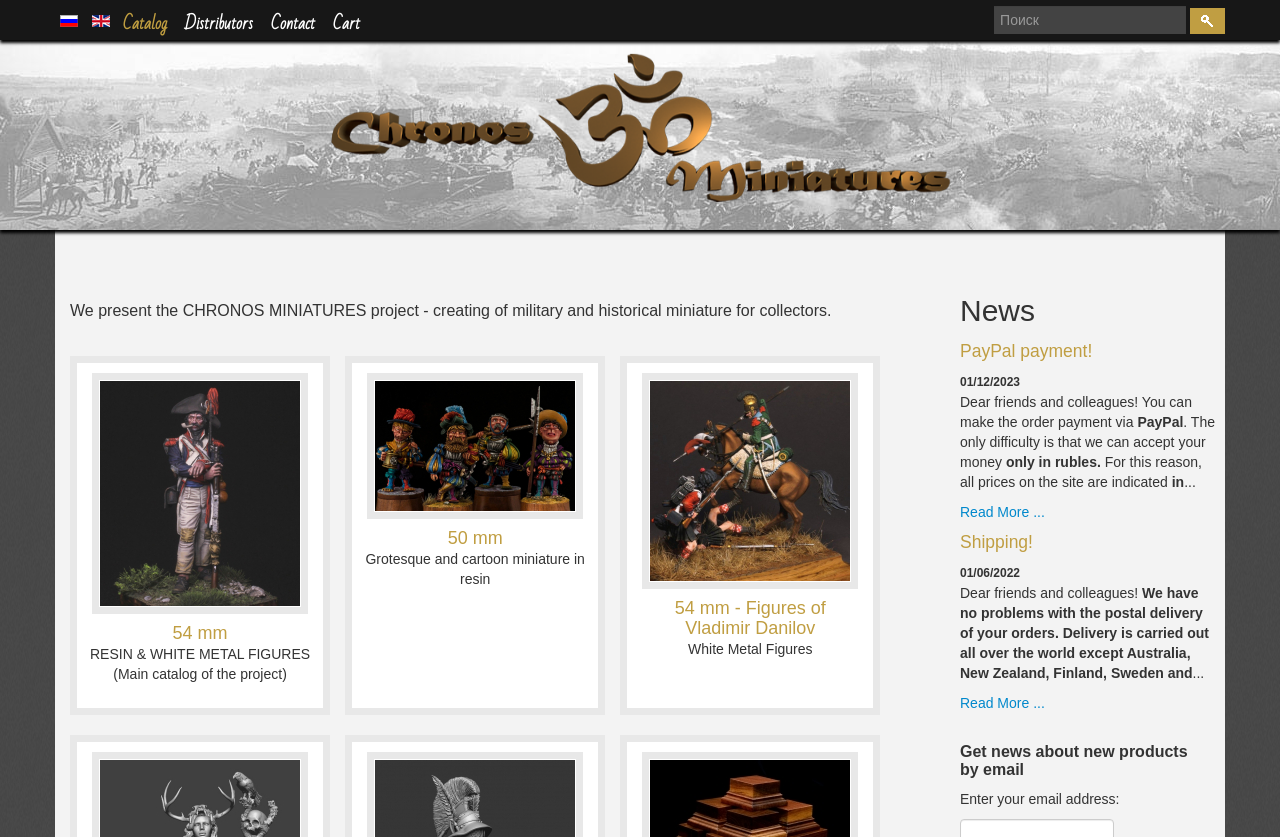Please determine the bounding box coordinates of the area that needs to be clicked to complete this task: 'Subscribe to news by email'. The coordinates must be four float numbers between 0 and 1, formatted as [left, top, right, bottom].

[0.75, 0.945, 0.875, 0.964]